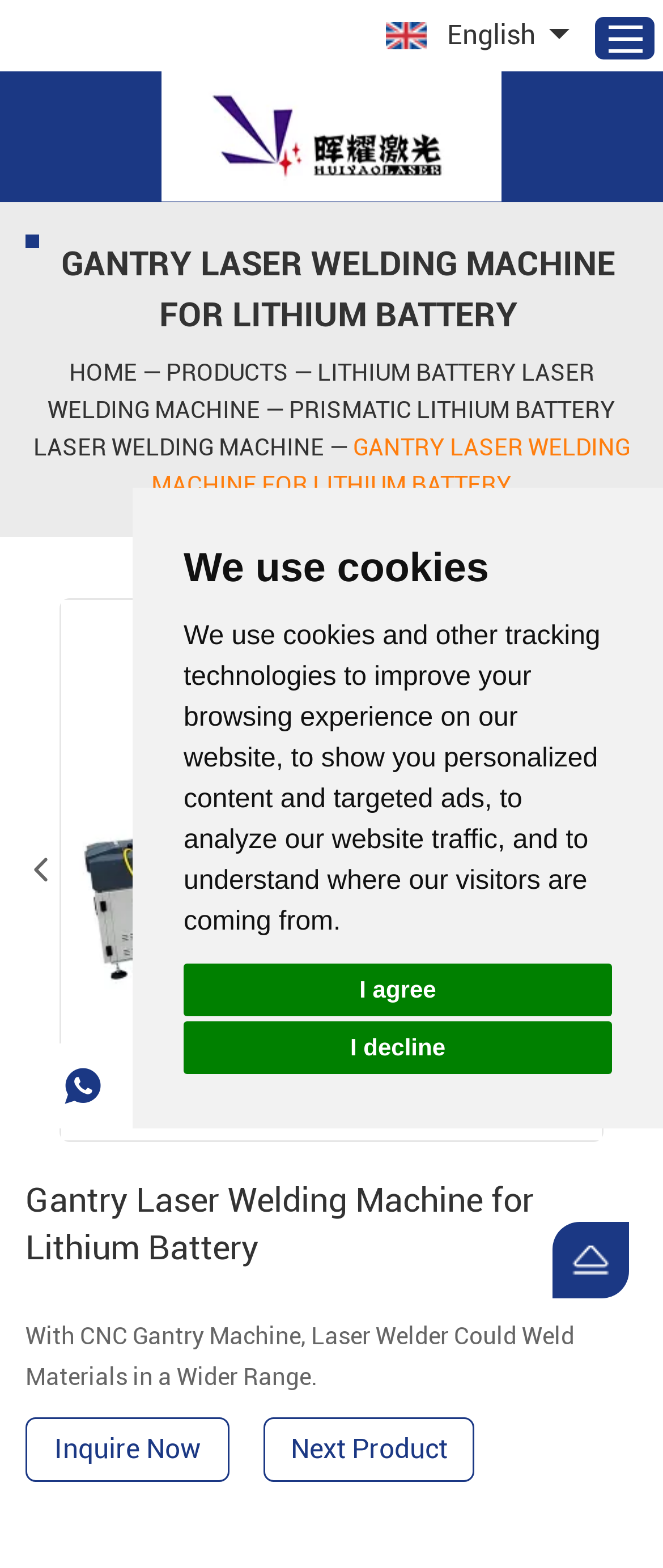Provide your answer in one word or a succinct phrase for the question: 
What is the function of the 'I agree' button?

Accept cookies